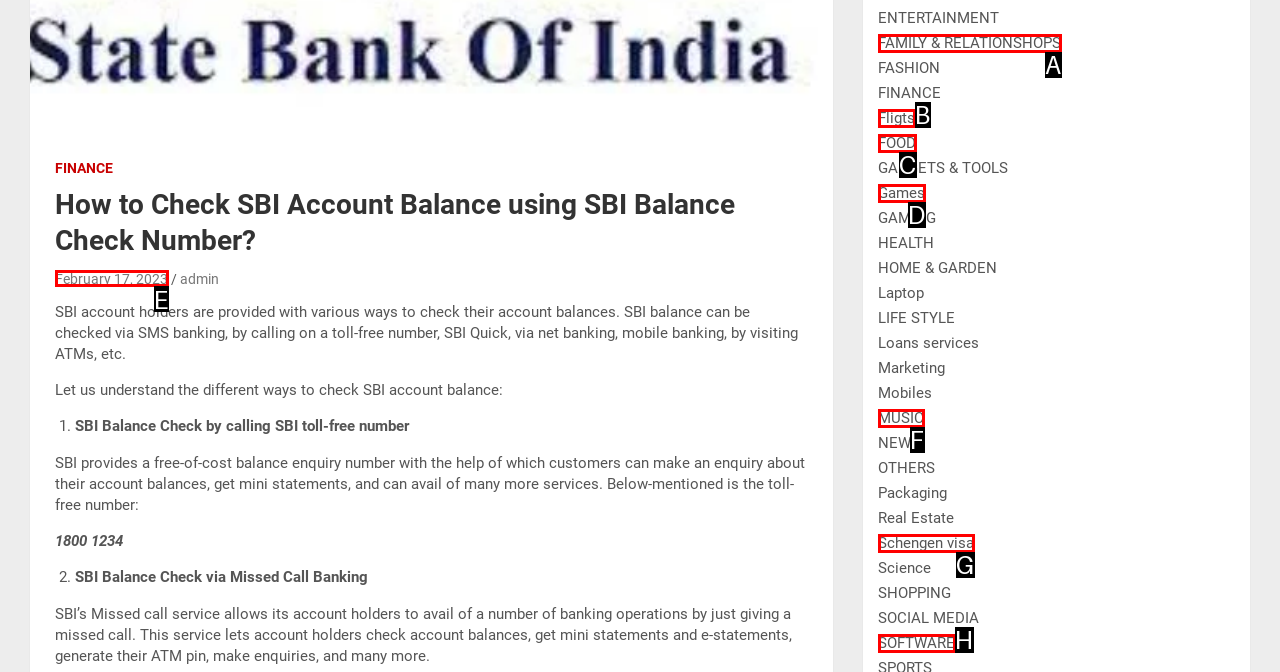Determine which HTML element corresponds to the description: FOOD. Provide the letter of the correct option.

C